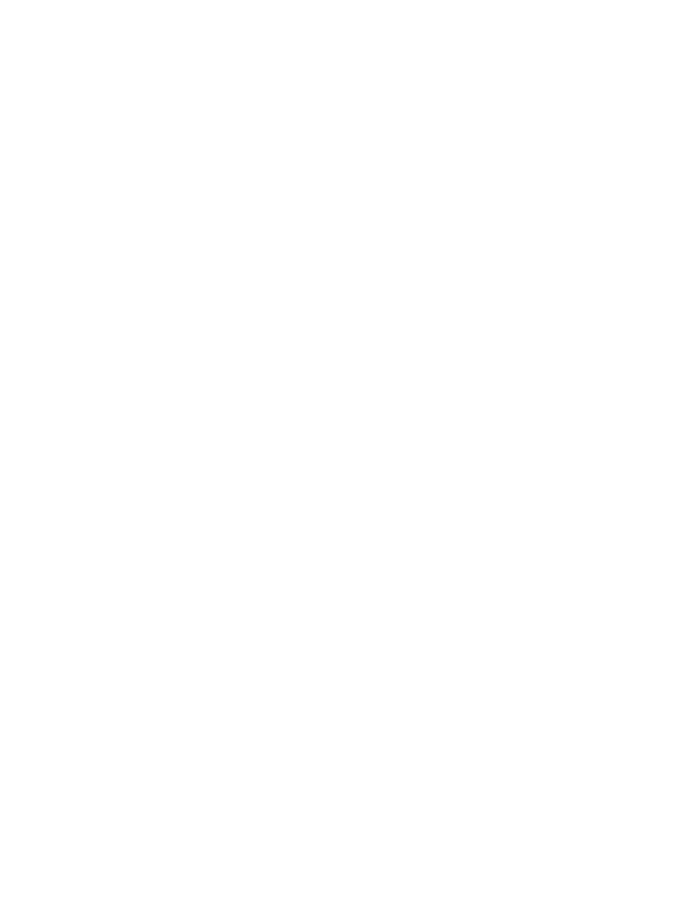Use one word or a short phrase to answer the question provided: 
What is the theme explored in the blog post?

Beauty and equestrian elements